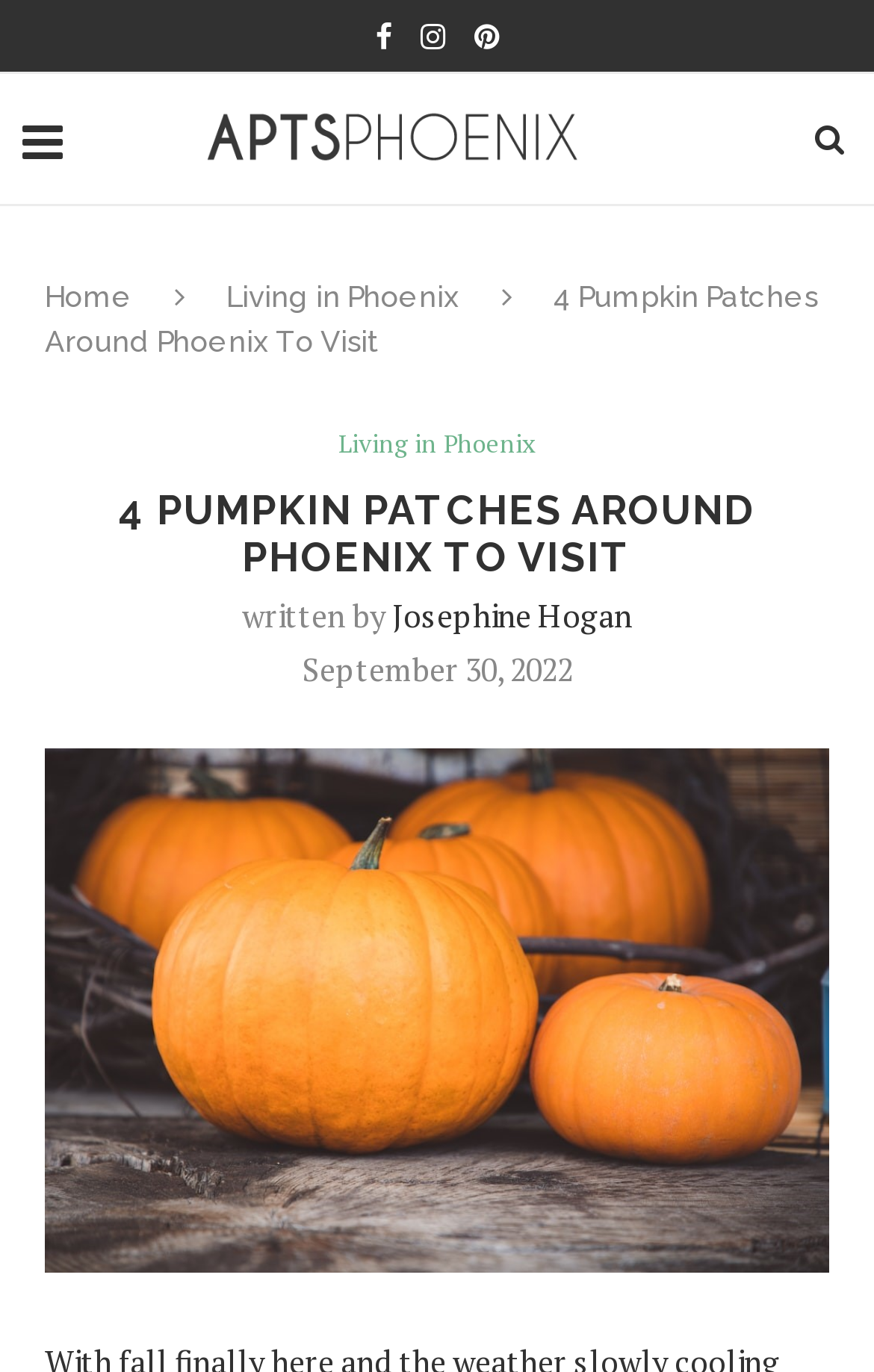What is the author of the article?
Please look at the screenshot and answer using one word or phrase.

Josephine Hogan